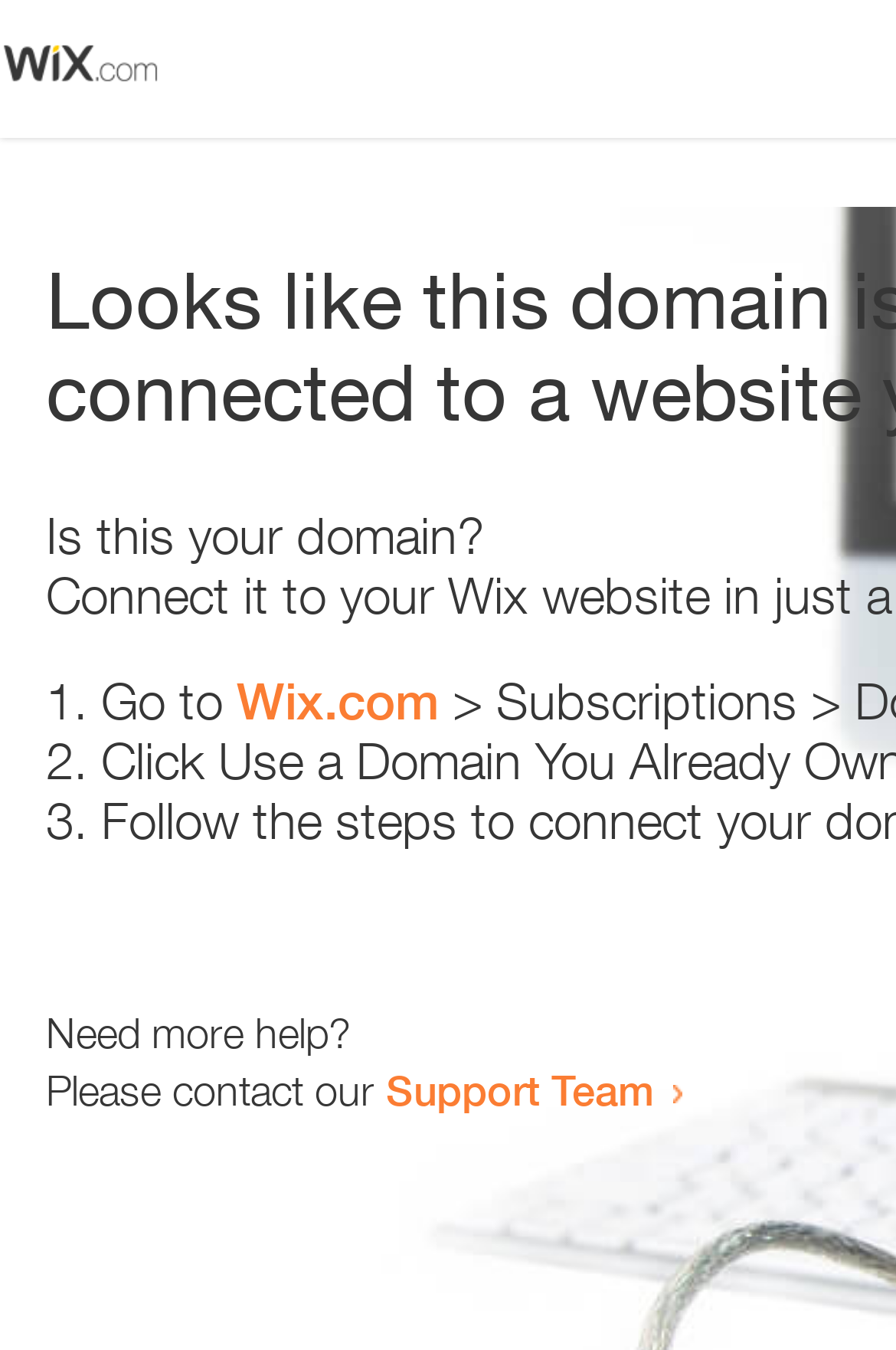Identify the main title of the webpage and generate its text content.

Looks like this domain isn't
connected to a website yet